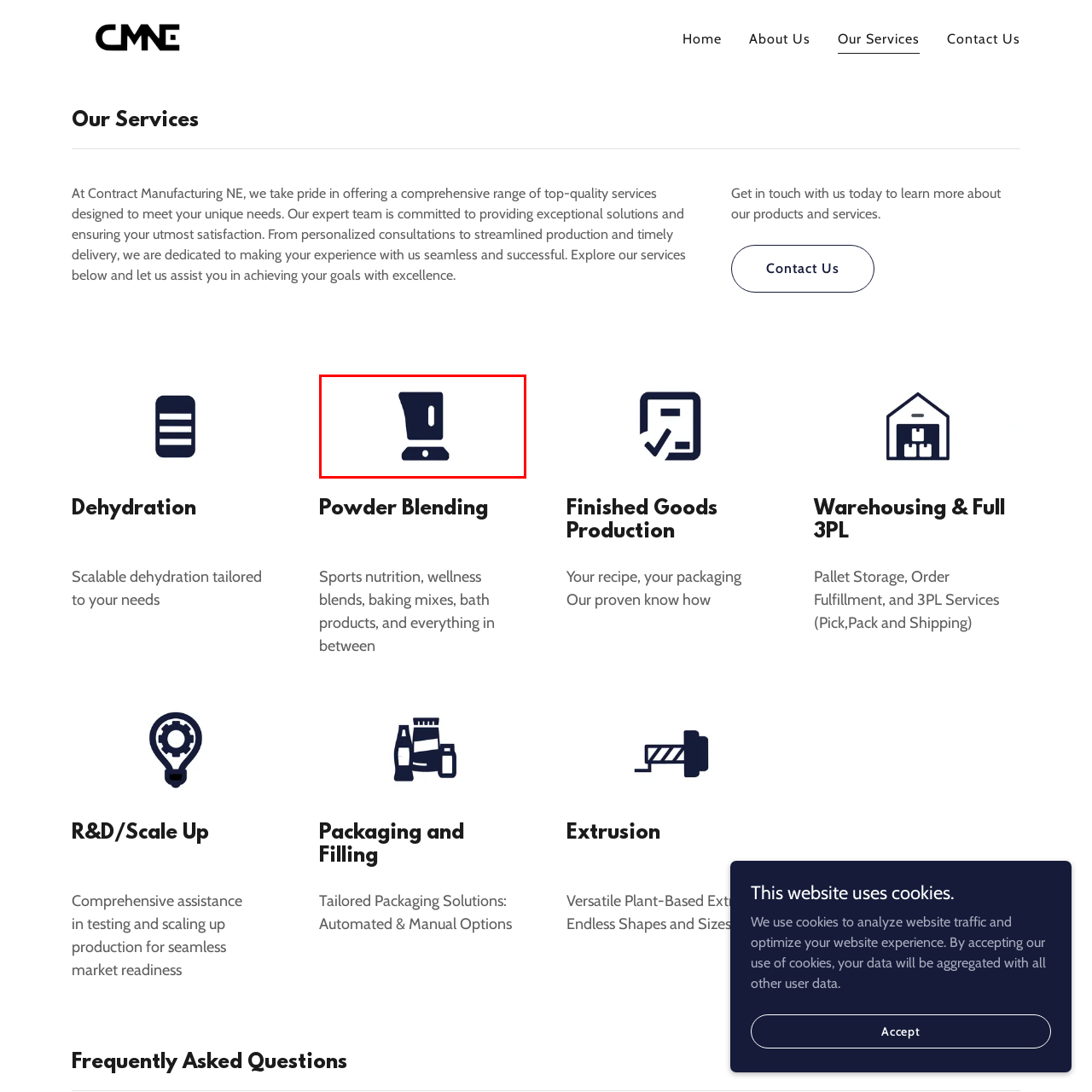What is the significance of the machinery in the manufacturing process?
Please review the image inside the red bounding box and answer using a single word or phrase.

Ensuring products are efficiently packed